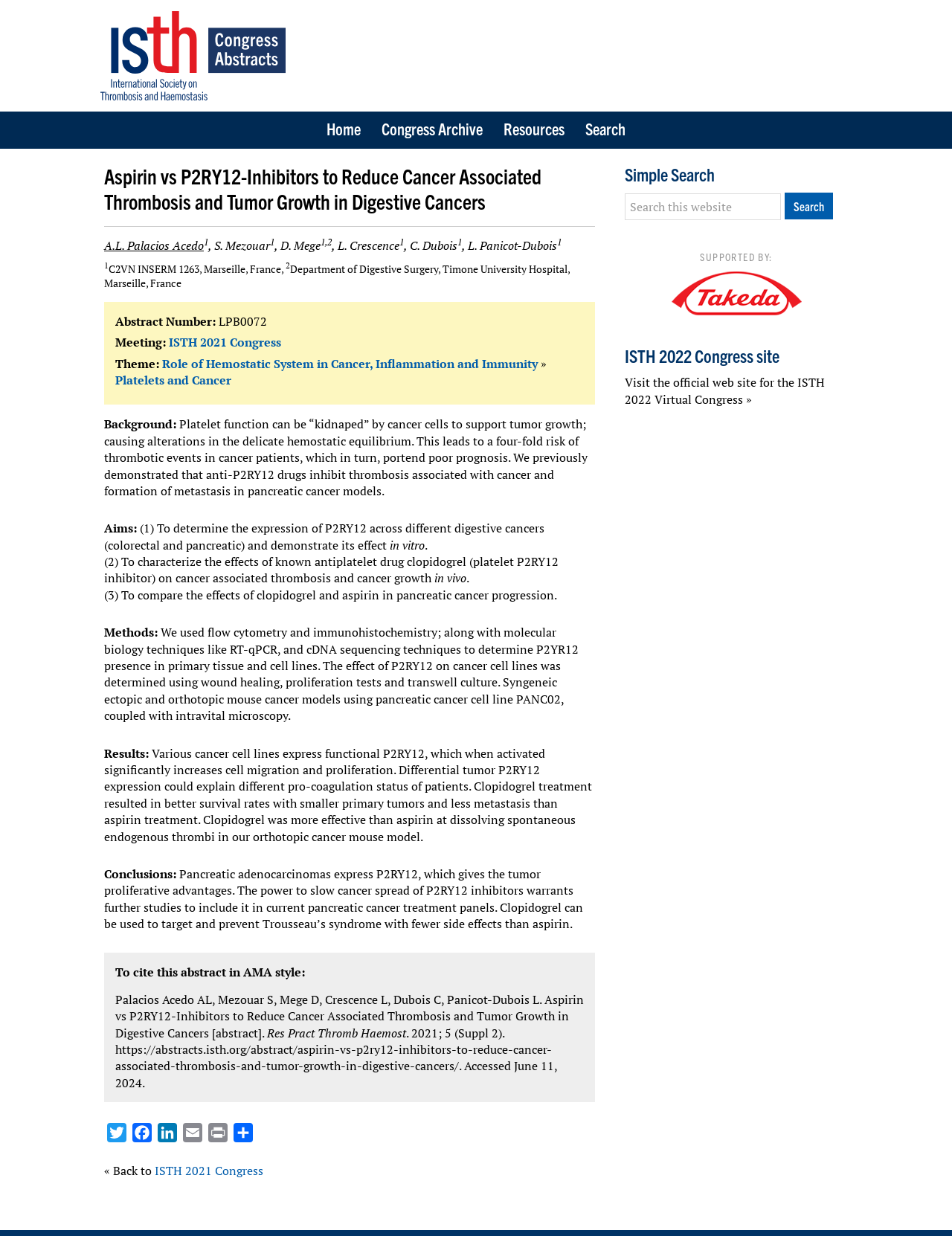From the image, can you give a detailed response to the question below:
What is the name of the author?

I found the answer by looking at the section where it says 'A.L. Palacios Acedo' and it is mentioned as the author of the abstract.